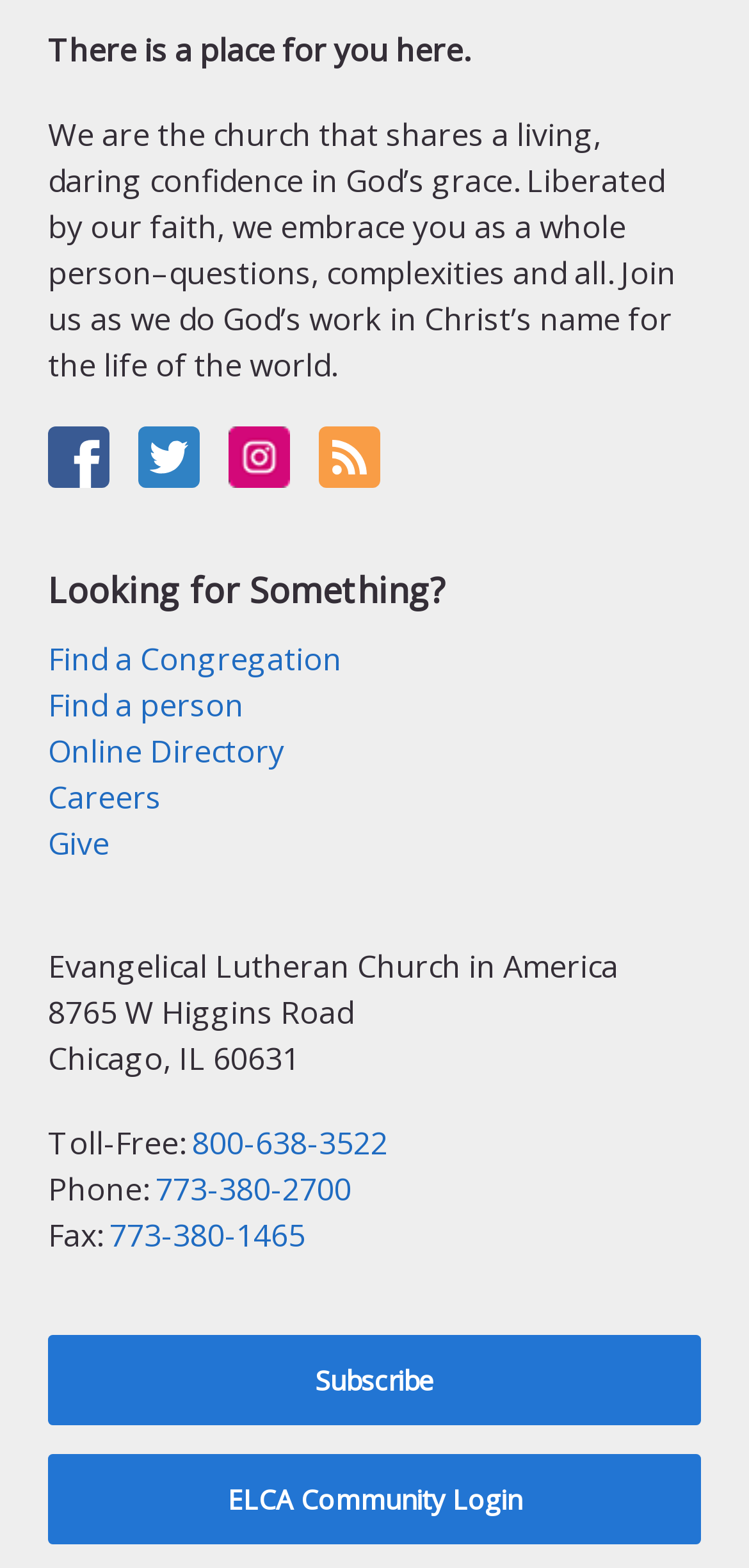Provide the bounding box coordinates of the section that needs to be clicked to accomplish the following instruction: "Follow the church on Facebook."

[0.064, 0.276, 0.146, 0.303]